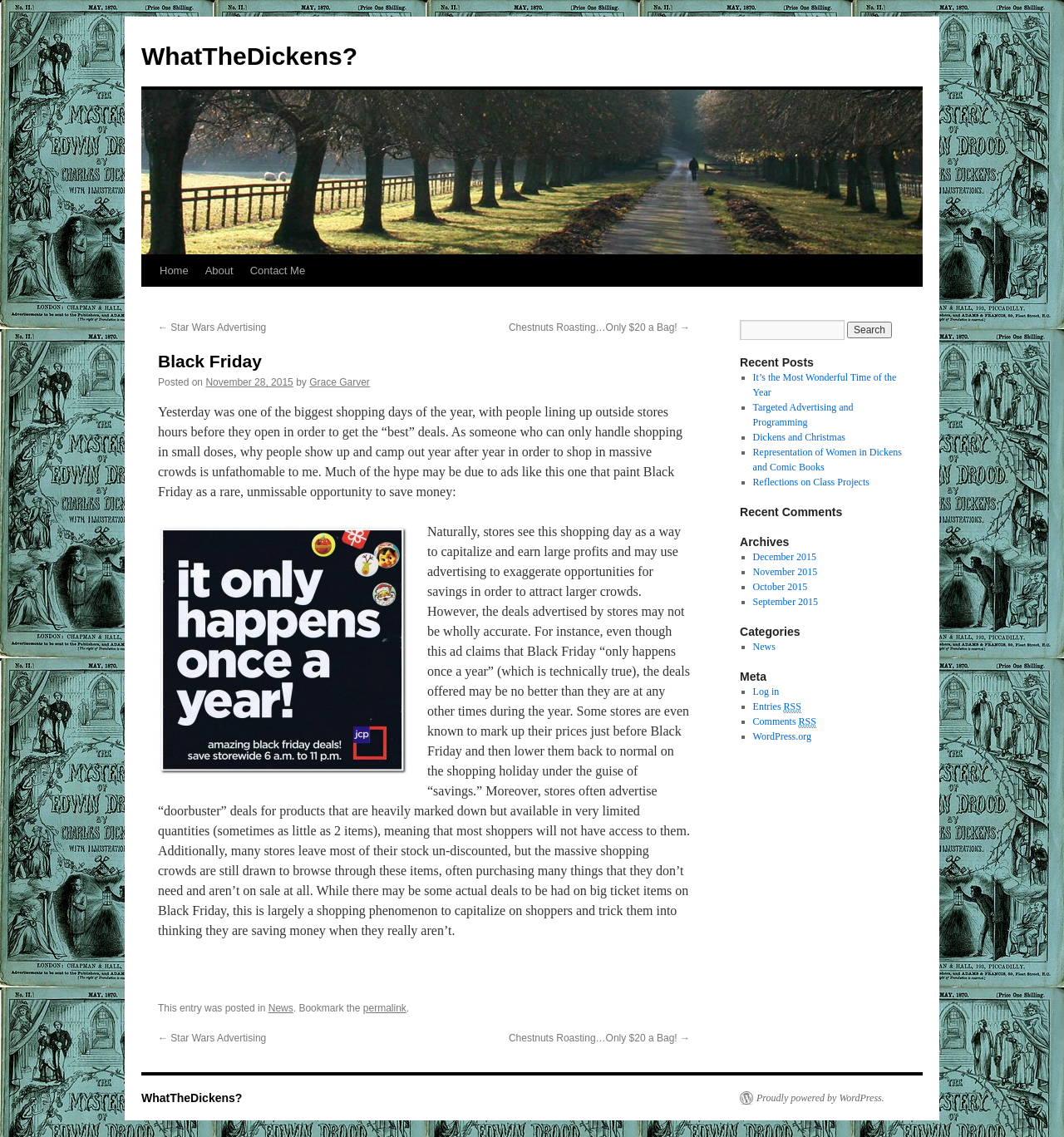Give a short answer using one word or phrase for the question:
What type of content is listed under 'Recent Posts'?

Blog posts